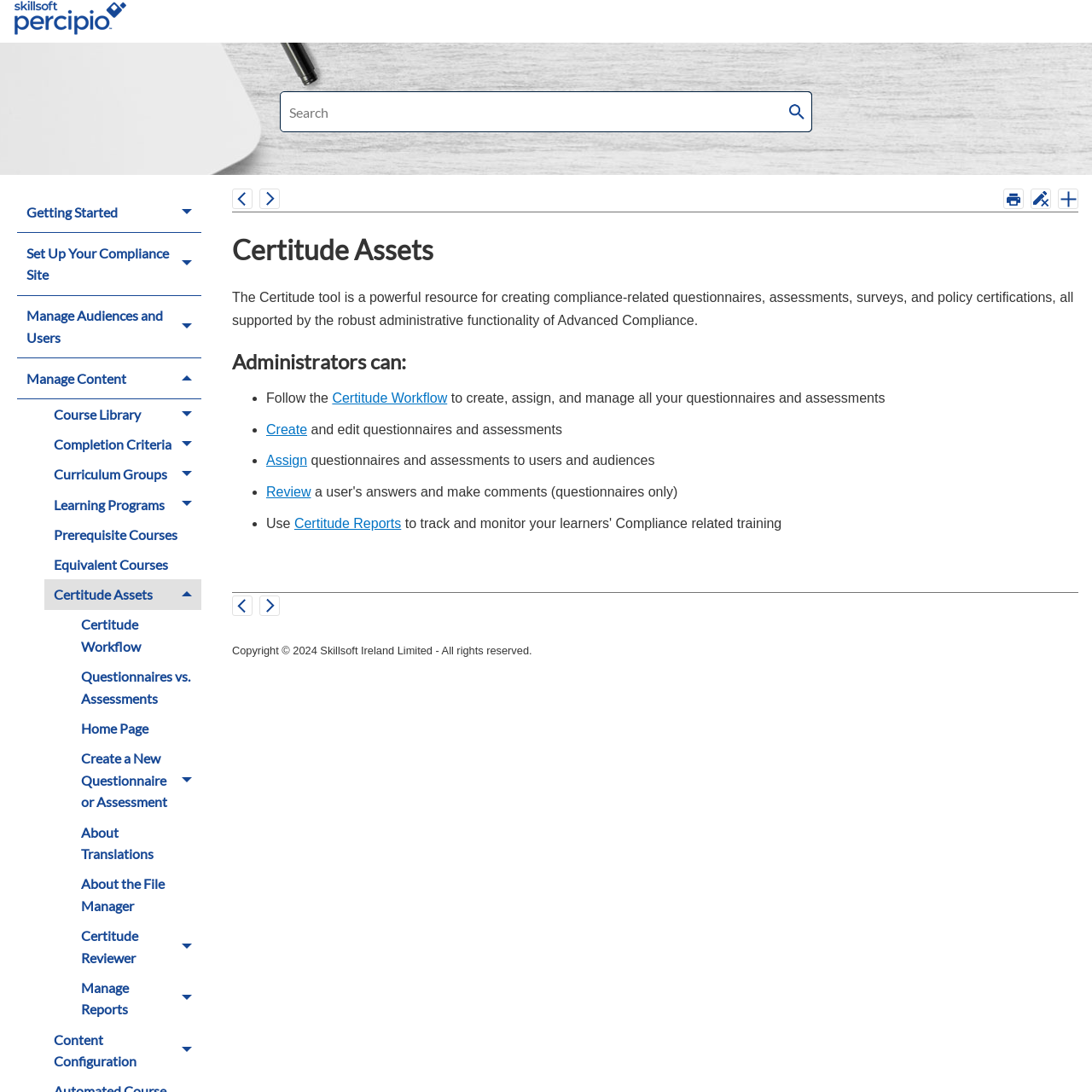Using the given description, provide the bounding box coordinates formatted as (top-left x, top-left y, bottom-right x, bottom-right y), with all values being floating point numbers between 0 and 1. Description: Getting Started

[0.159, 0.176, 0.184, 0.213]